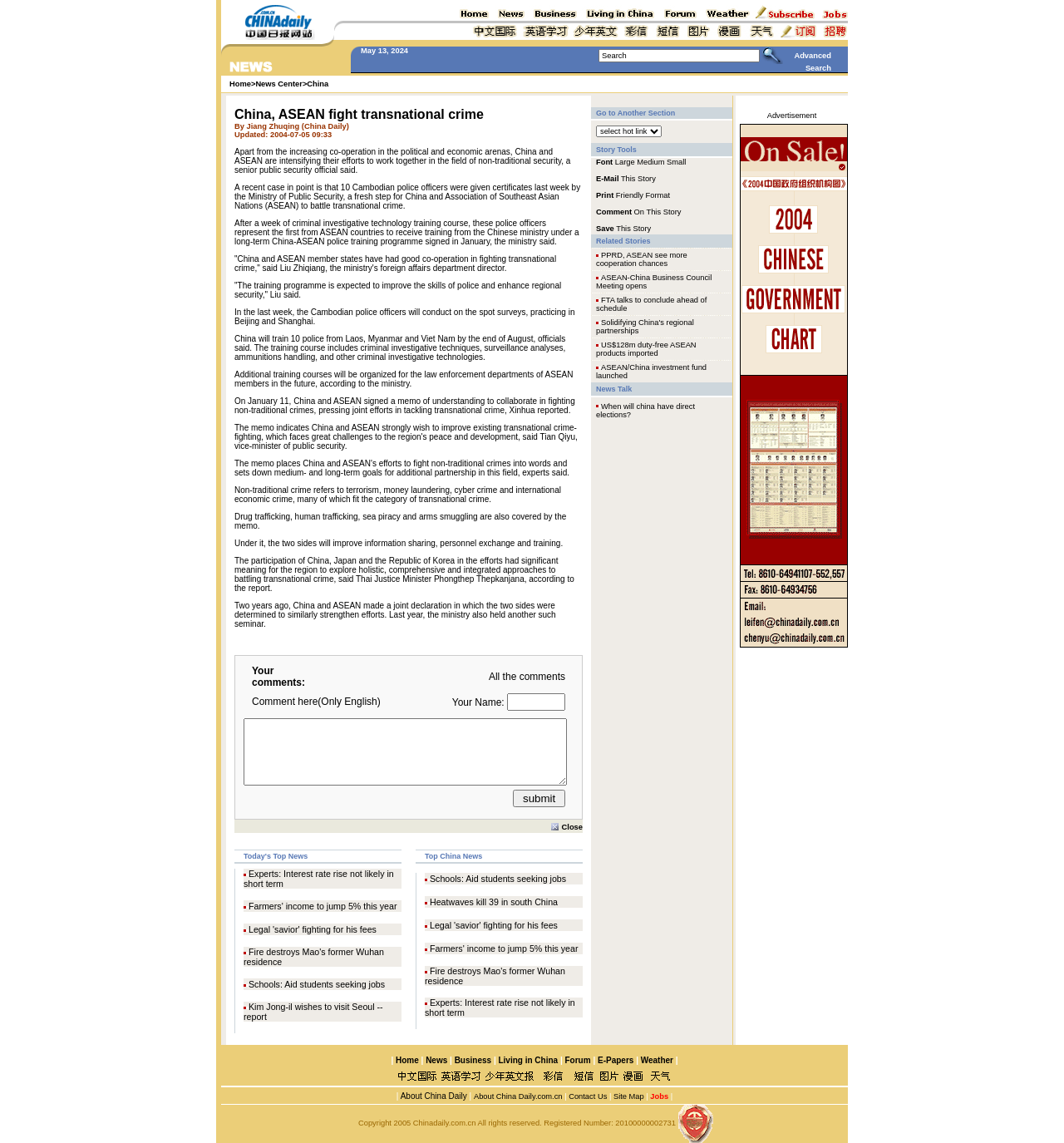Determine the bounding box coordinates of the clickable region to carry out the instruction: "Click the link 'All the comments'".

[0.459, 0.587, 0.531, 0.597]